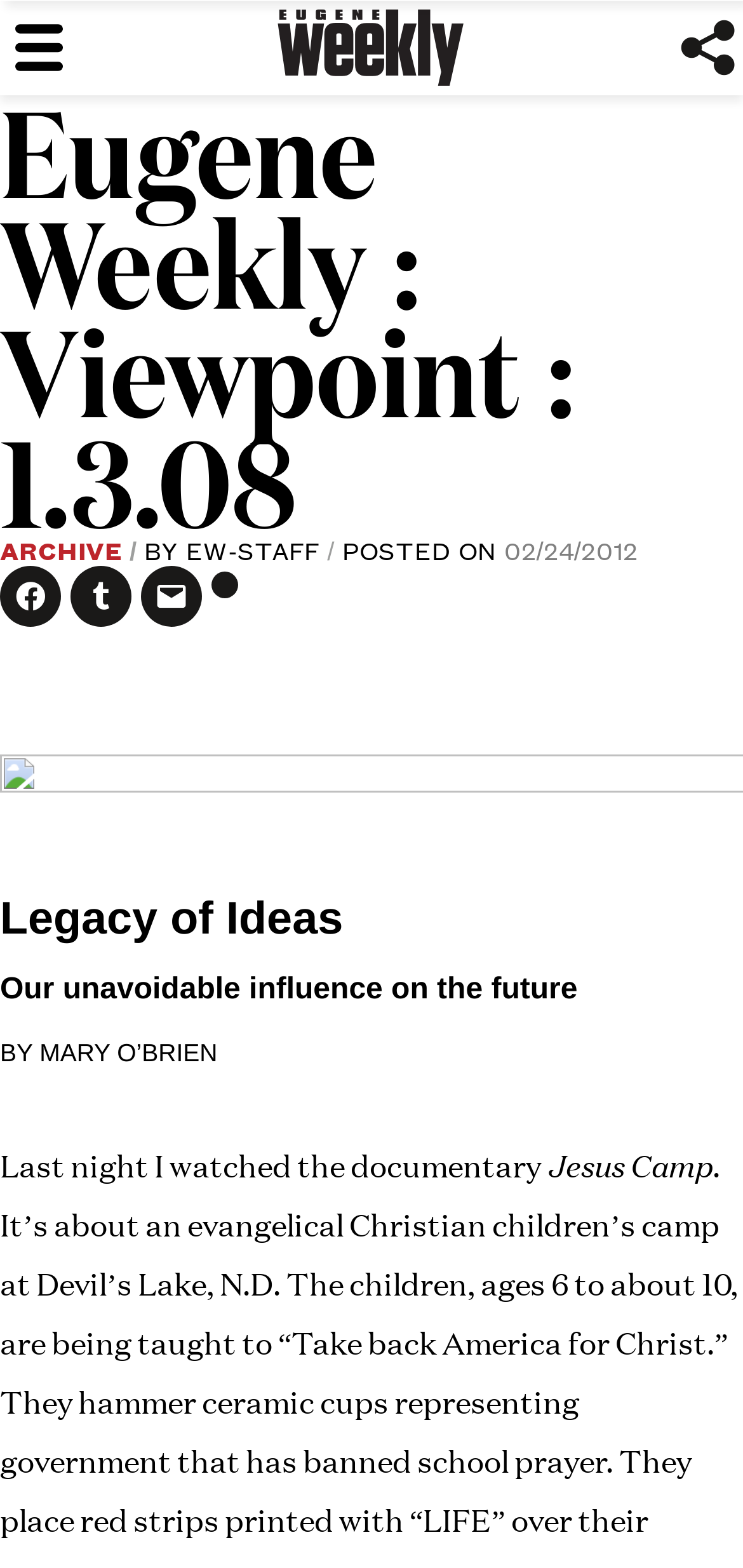Could you specify the bounding box coordinates for the clickable section to complete the following instruction: "Open the share dialog"?

[0.908, 0.009, 1.0, 0.052]